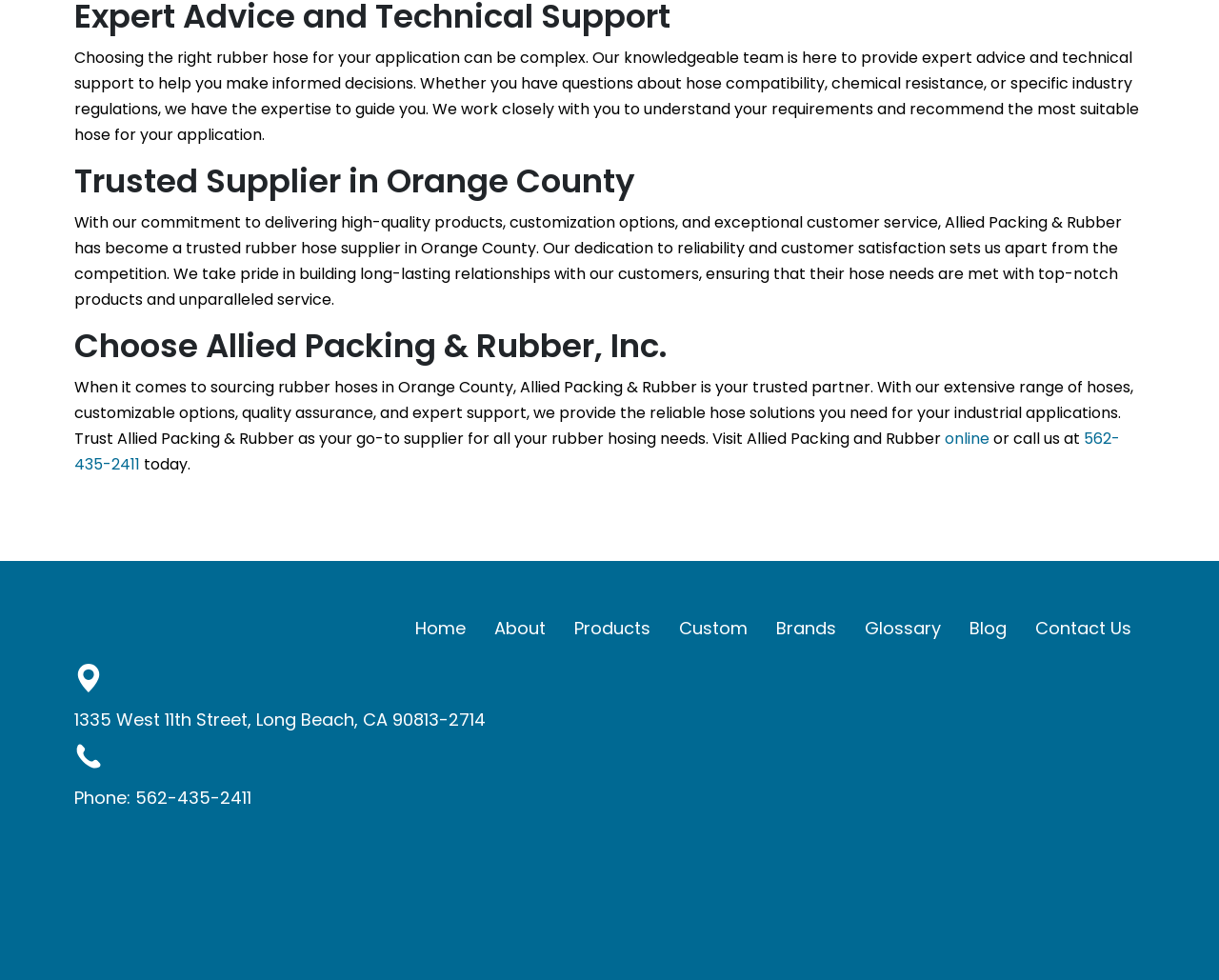Refer to the image and provide an in-depth answer to the question:
What is the company's address?

The company's address is 1335 West 11th Street, Long Beach, CA 90813-2714, which is mentioned in the link element with ID 344.